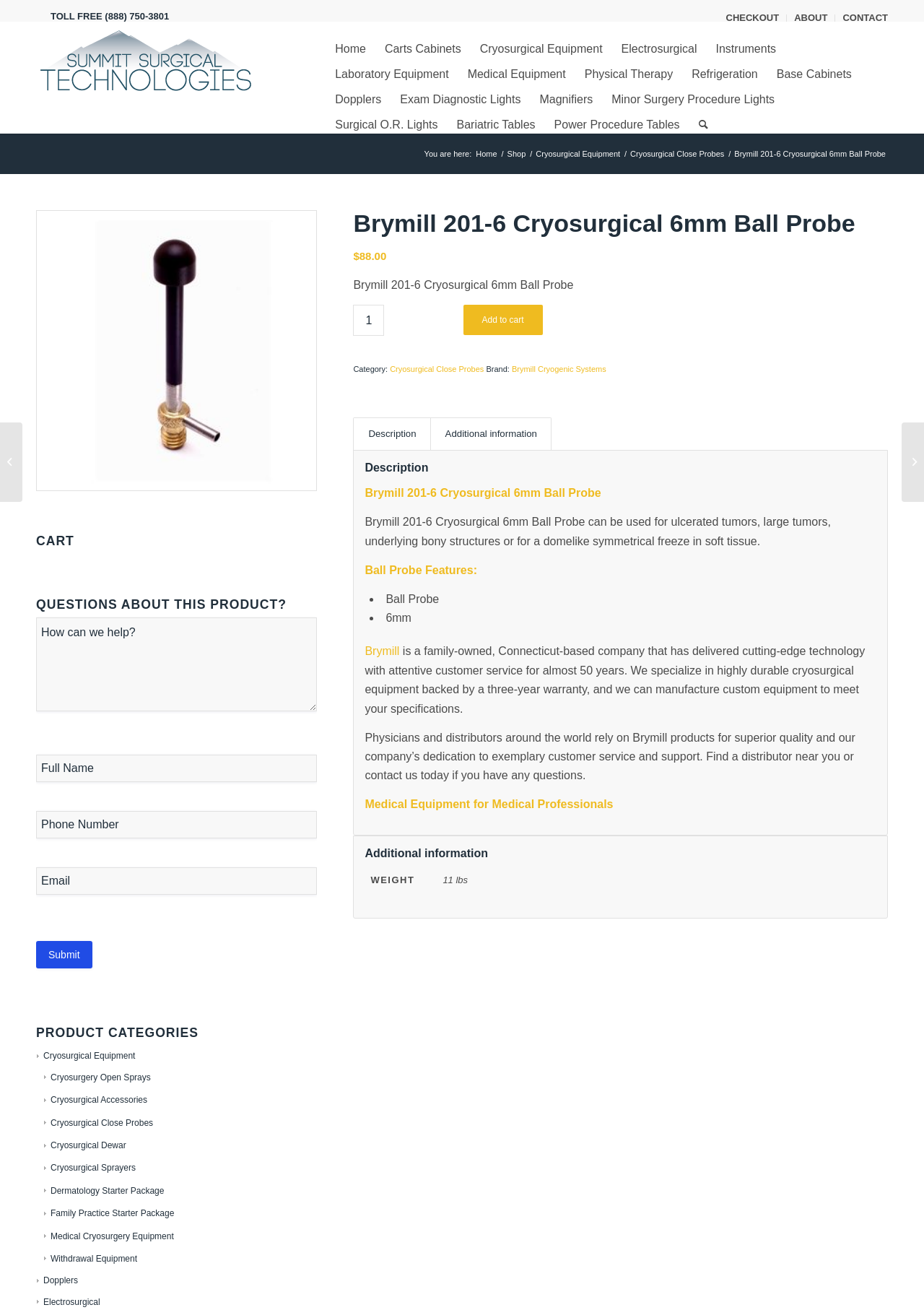Please locate the bounding box coordinates of the element that should be clicked to complete the given instruction: "Subscribe to the newsletter".

None